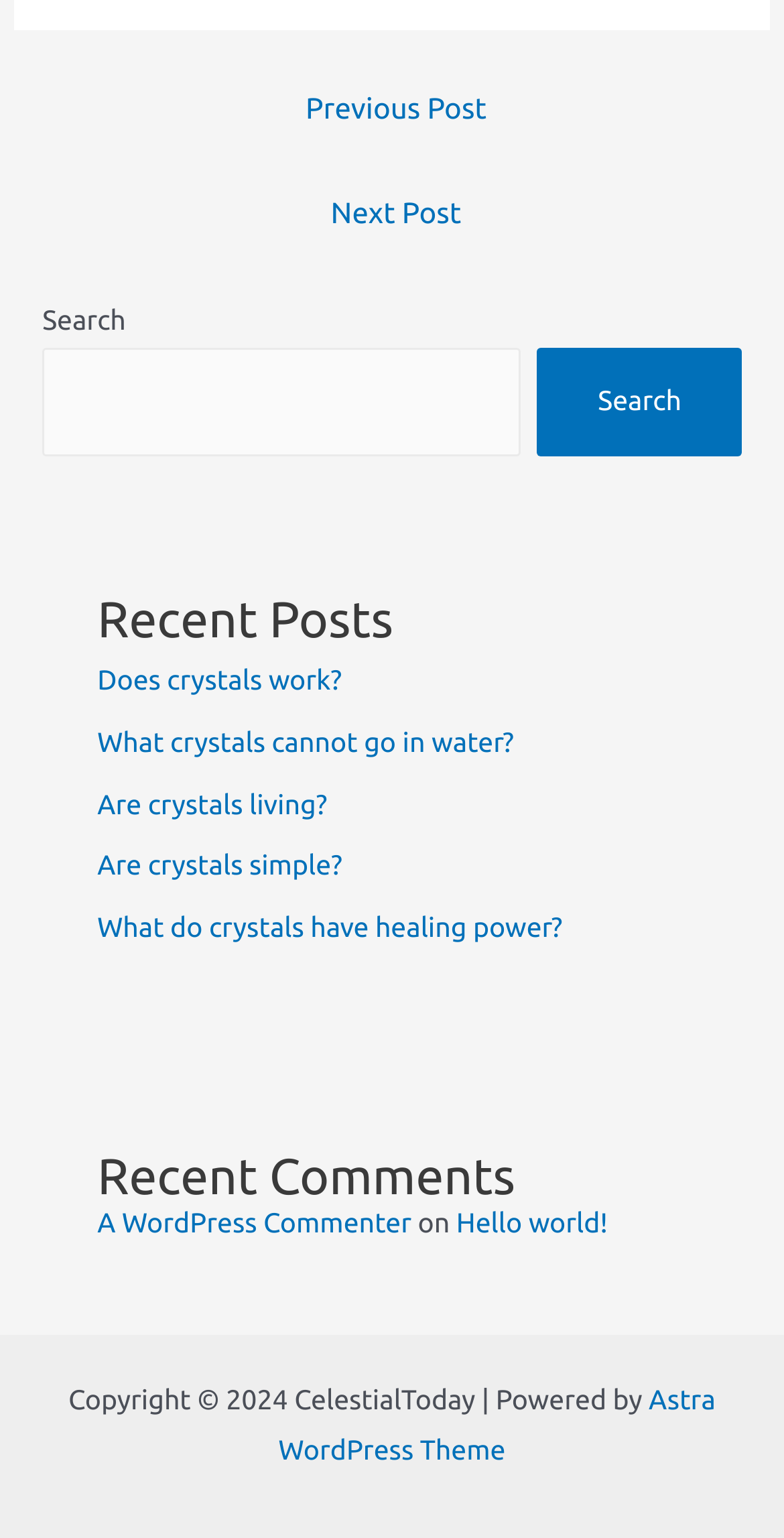Determine the bounding box coordinates for the area you should click to complete the following instruction: "Go to previous post".

[0.024, 0.049, 0.986, 0.094]